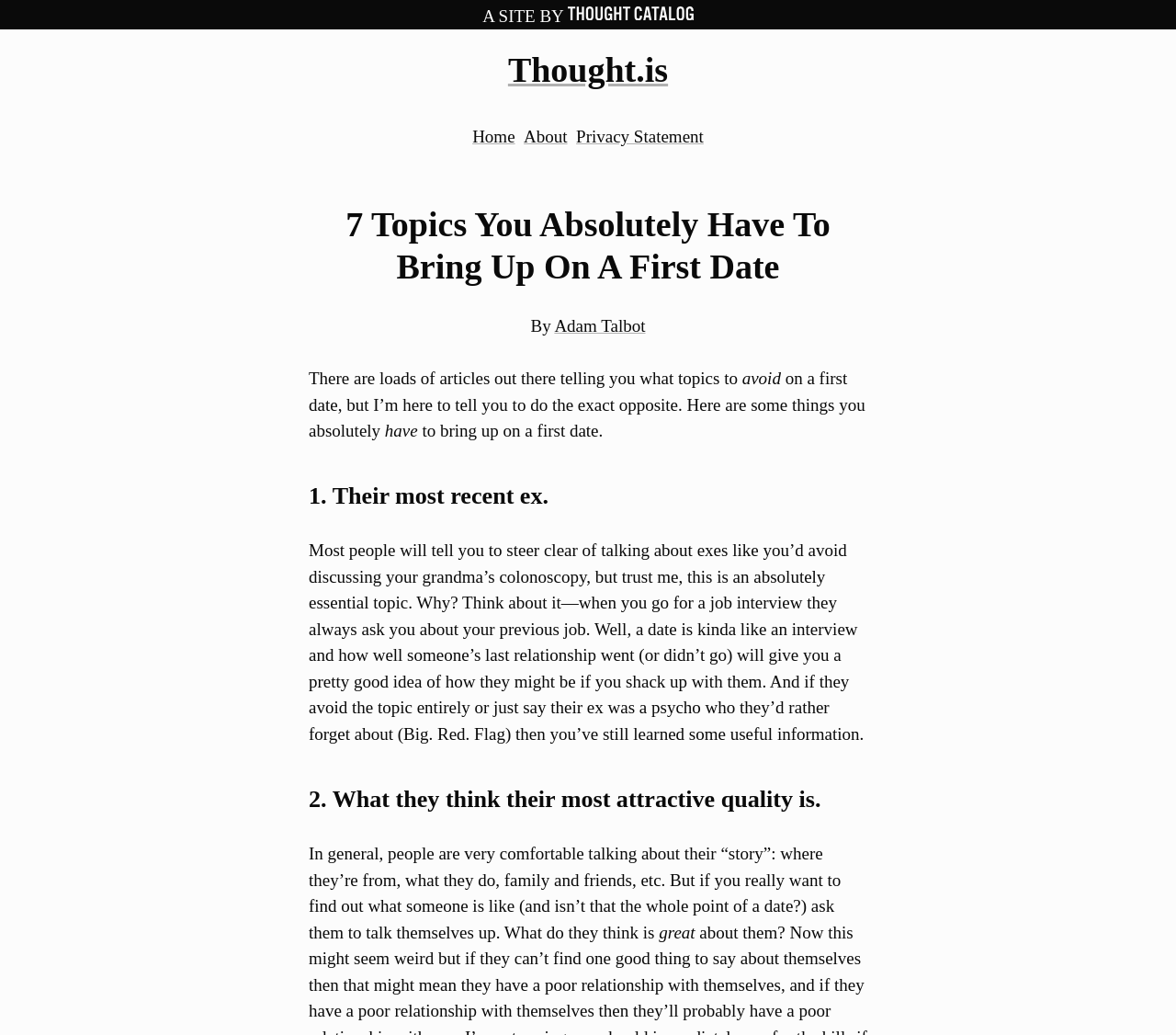Bounding box coordinates are specified in the format (top-left x, top-left y, bottom-right x, bottom-right y). All values are floating point numbers bounded between 0 and 1. Please provide the bounding box coordinate of the region this sentence describes: Home

[0.402, 0.123, 0.438, 0.141]